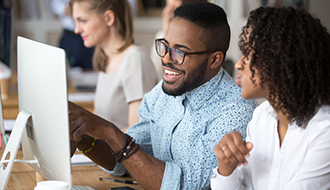How many people are visible in the background?
Please use the visual content to give a single word or phrase answer.

other colleagues